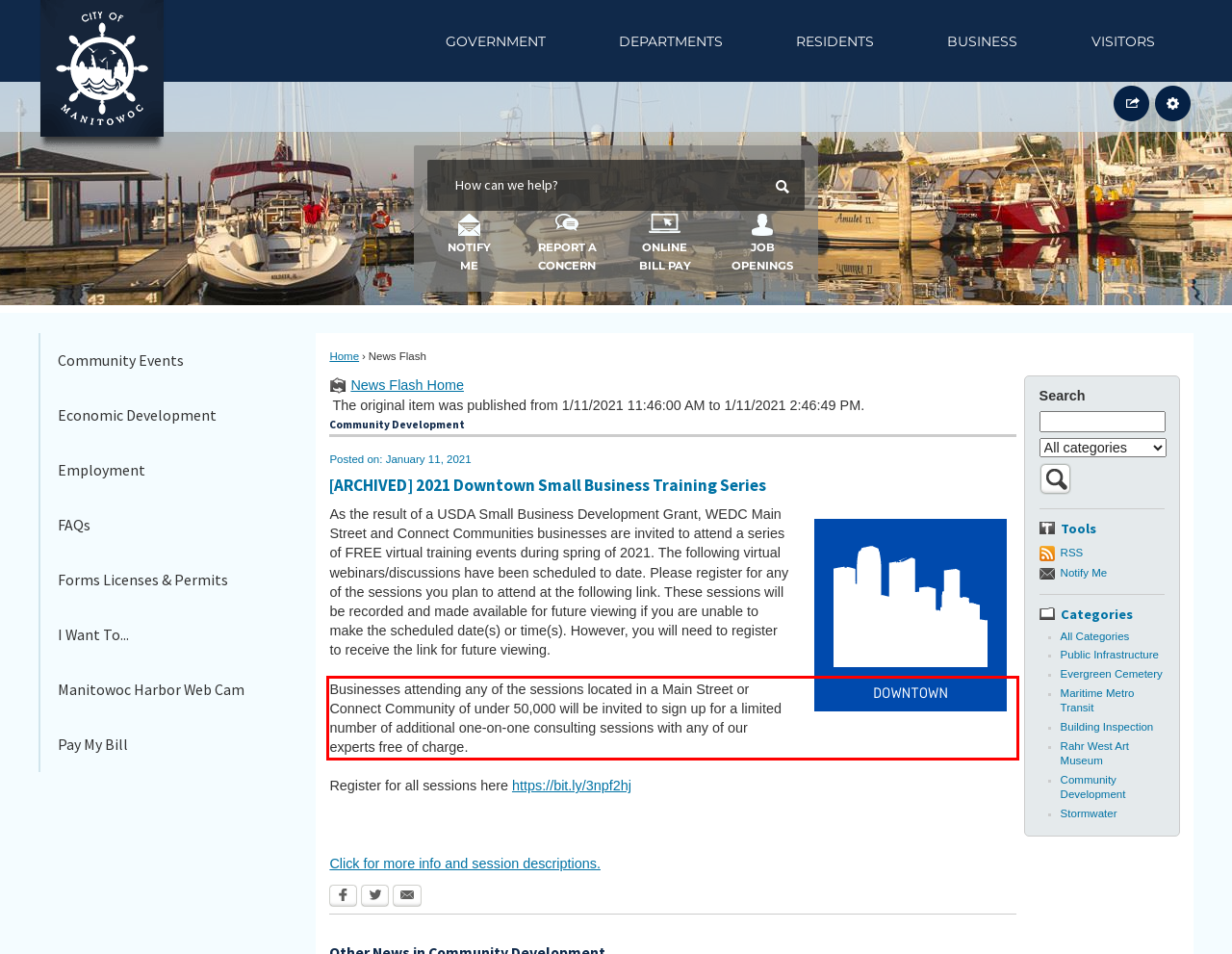Please analyze the screenshot of a webpage and extract the text content within the red bounding box using OCR.

Businesses attending any of the sessions located in a Main Street or Connect Community of under 50,000 will be invited to sign up for a limited number of additional one-on-one consulting sessions with any of our experts free of charge.